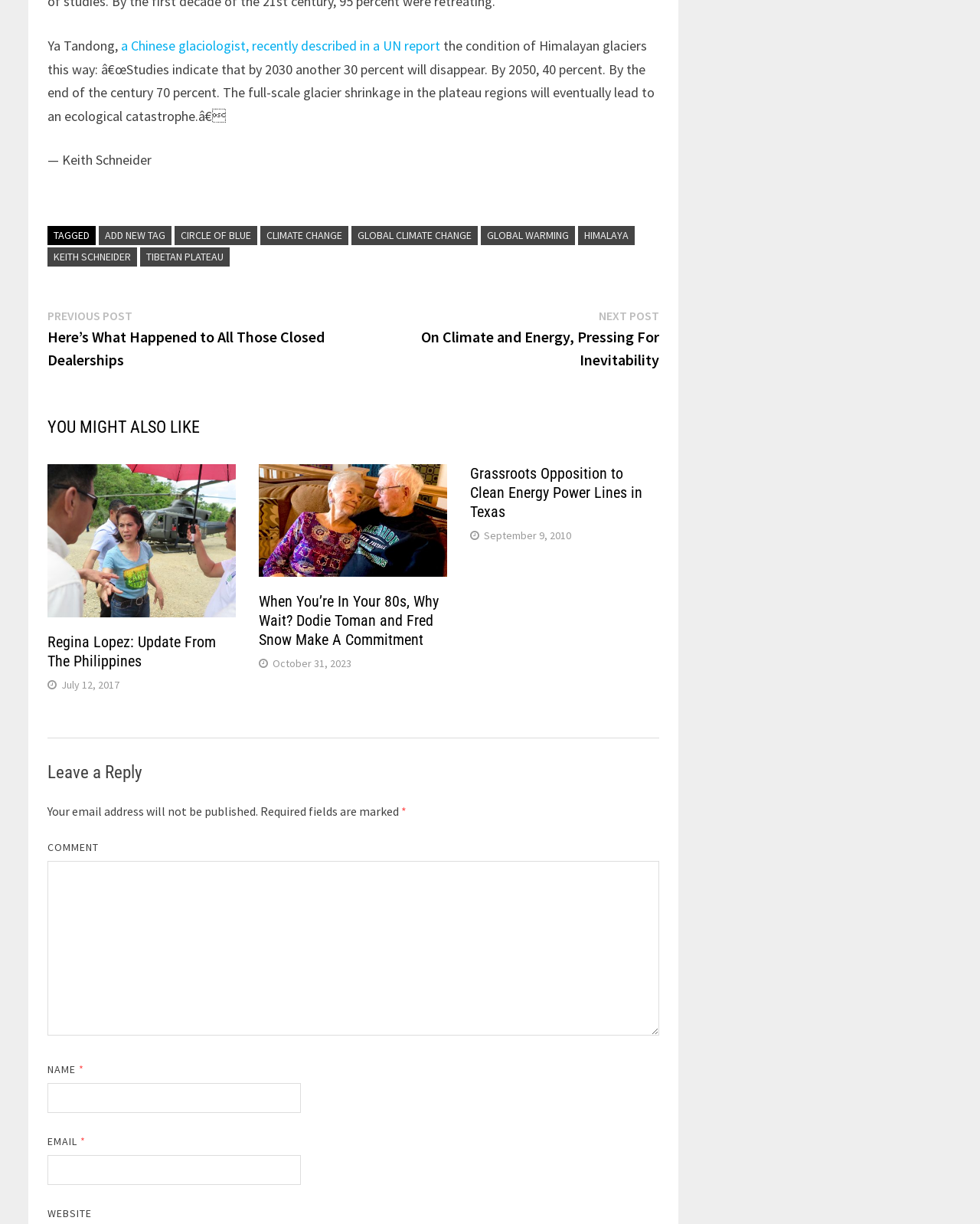Please reply to the following question with a single word or a short phrase:
What is the title of the next post?

On Climate and Energy, Pressing For Inevitability